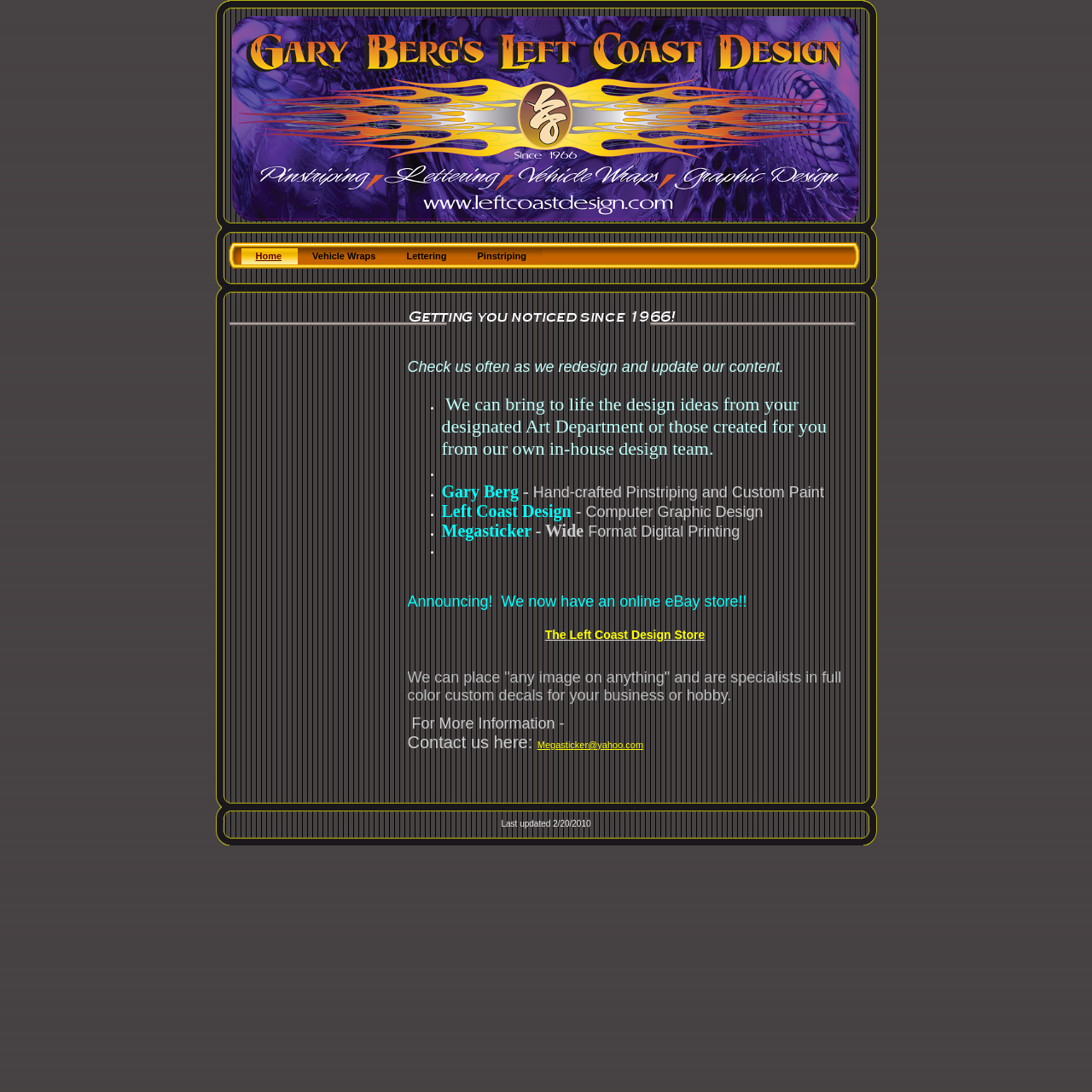What services does Megasticker offer?
Look at the image and answer the question with a single word or phrase.

Vehicle Wraps, Lettering, Pinstriping